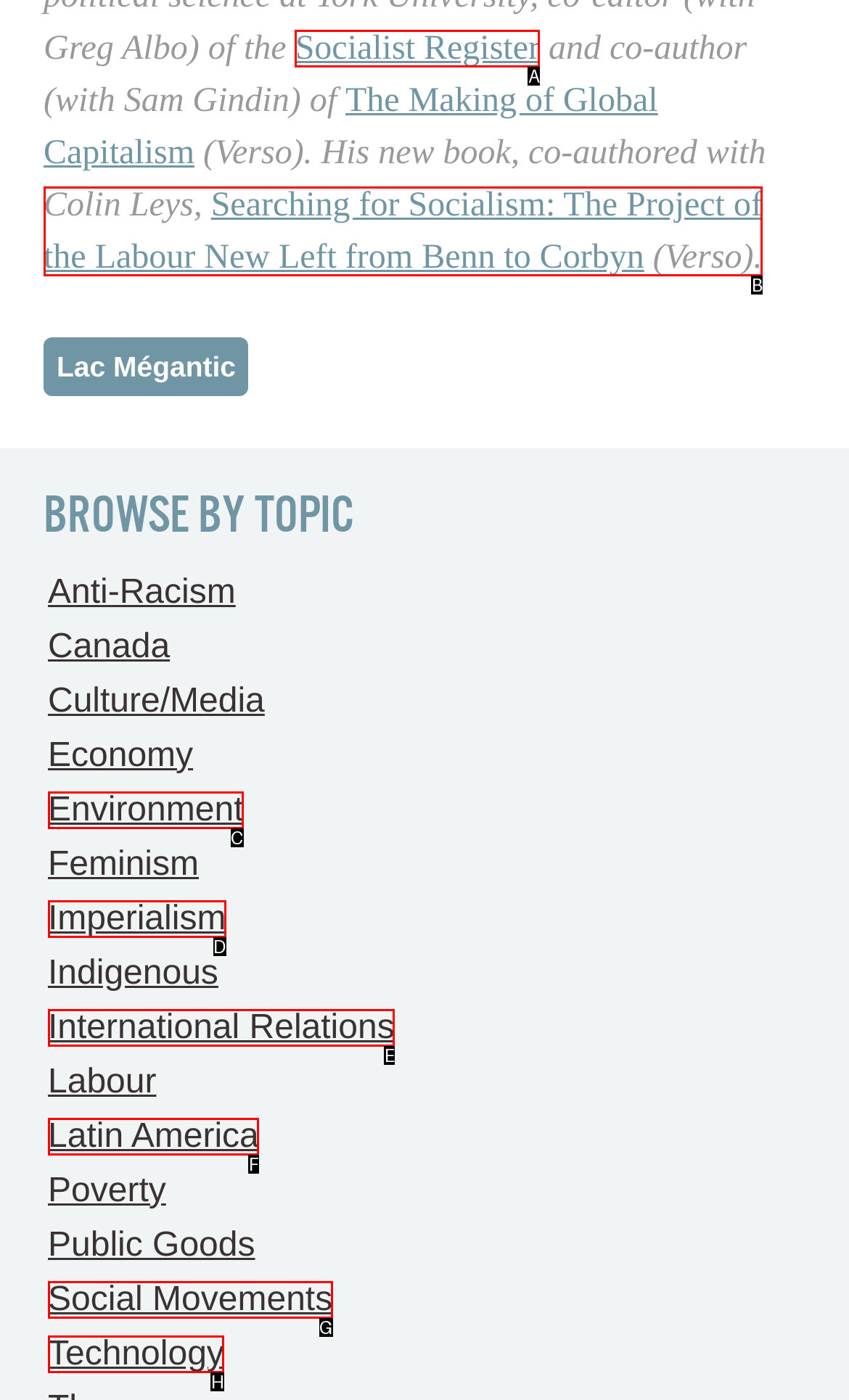Tell me which one HTML element best matches the description: Social Movements Answer with the option's letter from the given choices directly.

G